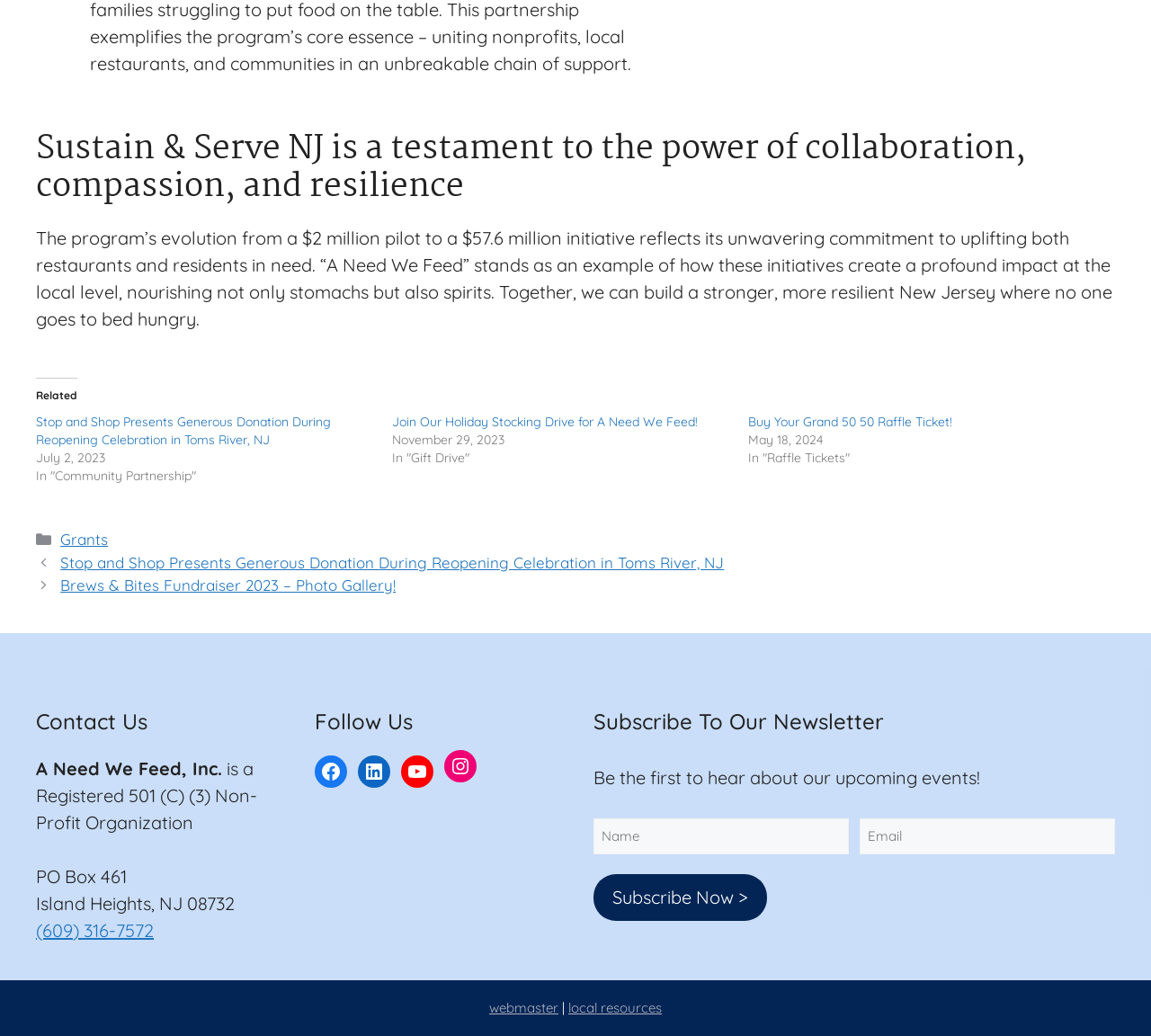What is the purpose of the 'Subscribe To Our Newsletter' section?
Based on the screenshot, provide a one-word or short-phrase response.

To hear about upcoming events